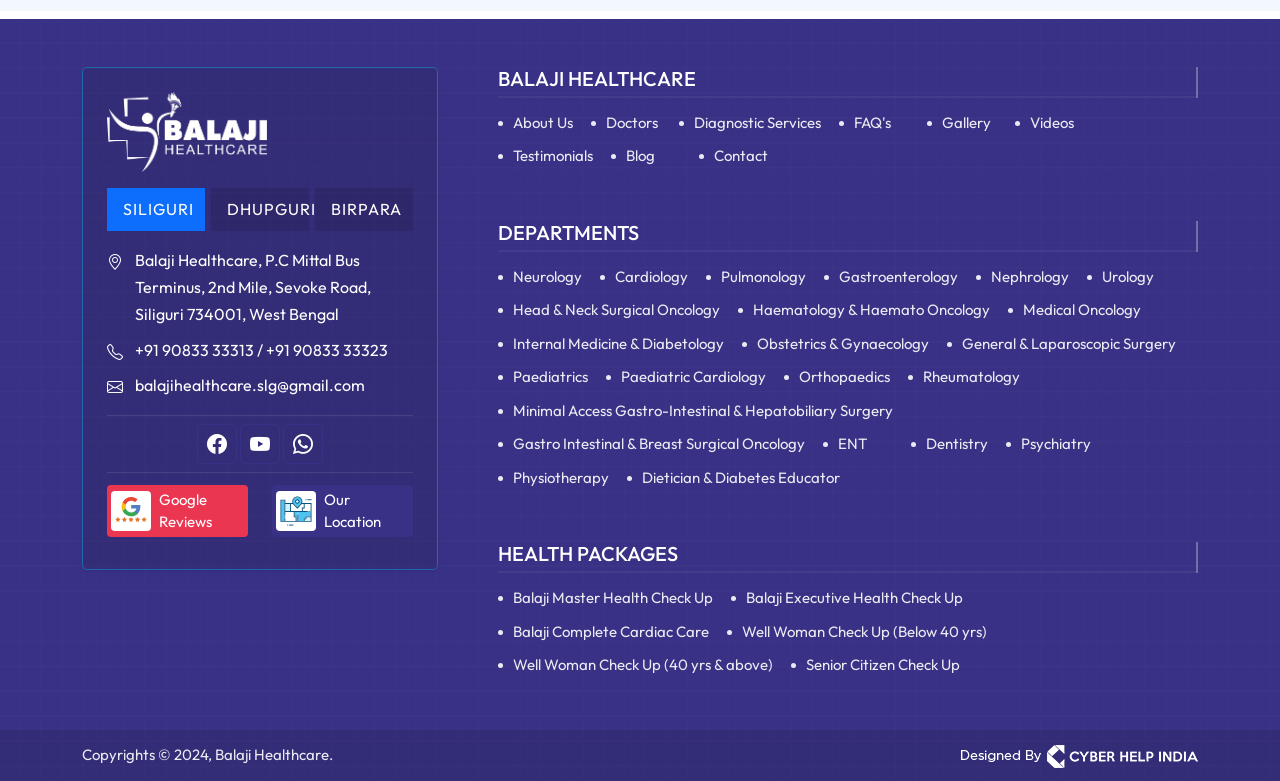Please locate the bounding box coordinates of the region I need to click to follow this instruction: "Click on the Facebook link".

[0.154, 0.541, 0.185, 0.593]